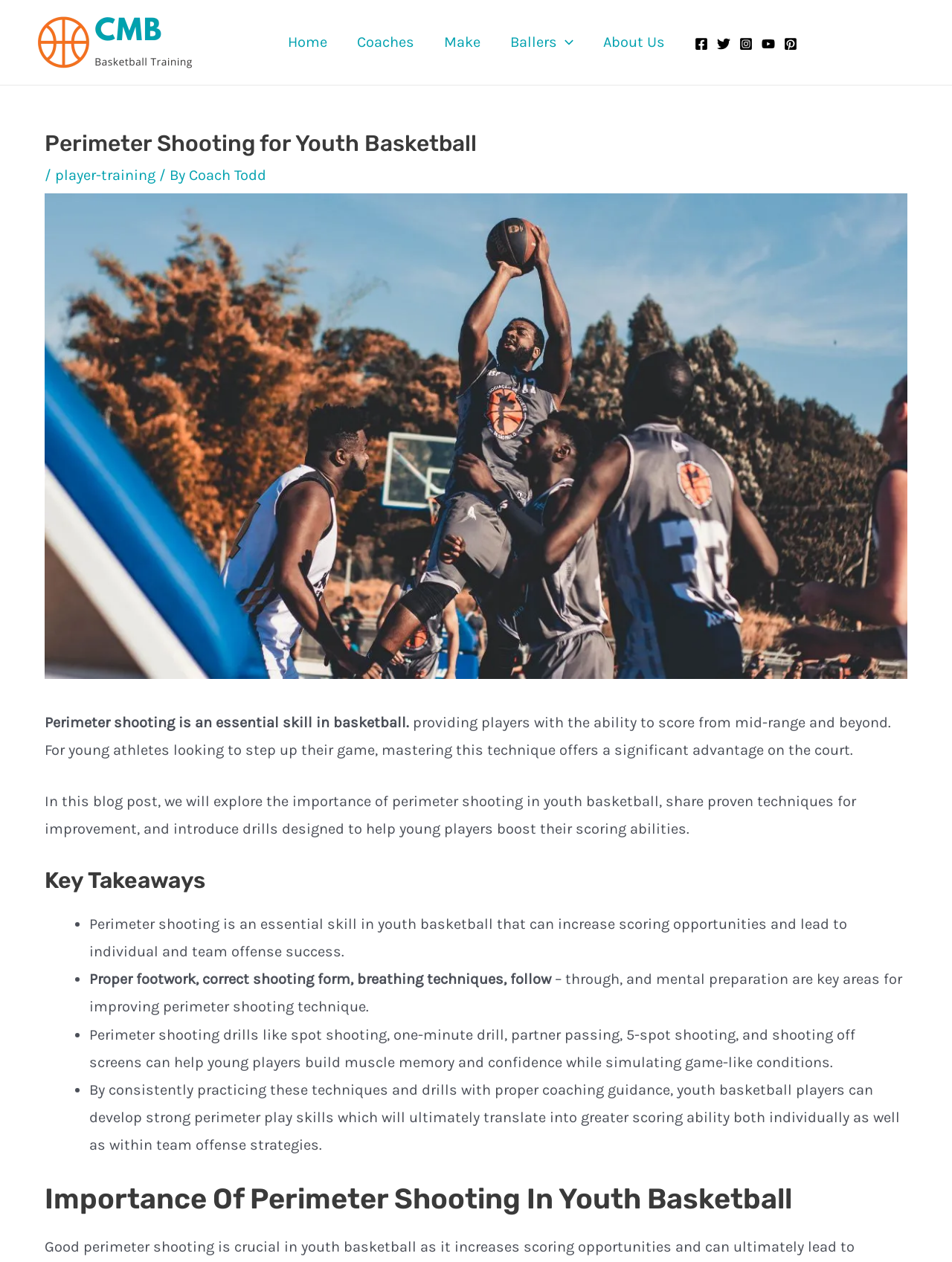Please identify the bounding box coordinates of the element I should click to complete this instruction: 'Visit the 'About Us' page'. The coordinates should be given as four float numbers between 0 and 1, like this: [left, top, right, bottom].

[0.618, 0.01, 0.714, 0.057]